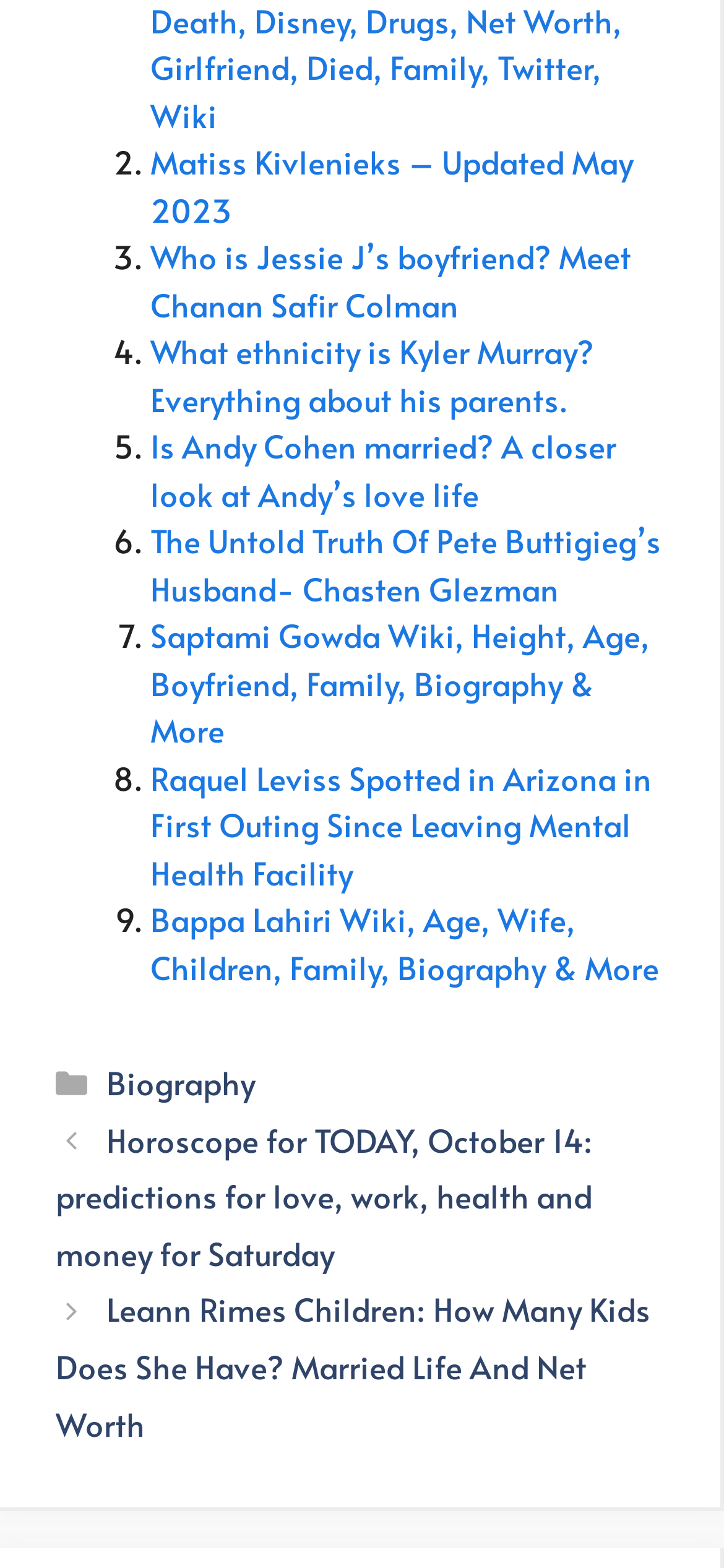Can you pinpoint the bounding box coordinates for the clickable element required for this instruction: "Check the latest post about horoscope"? The coordinates should be four float numbers between 0 and 1, i.e., [left, top, right, bottom].

[0.077, 0.712, 0.818, 0.813]